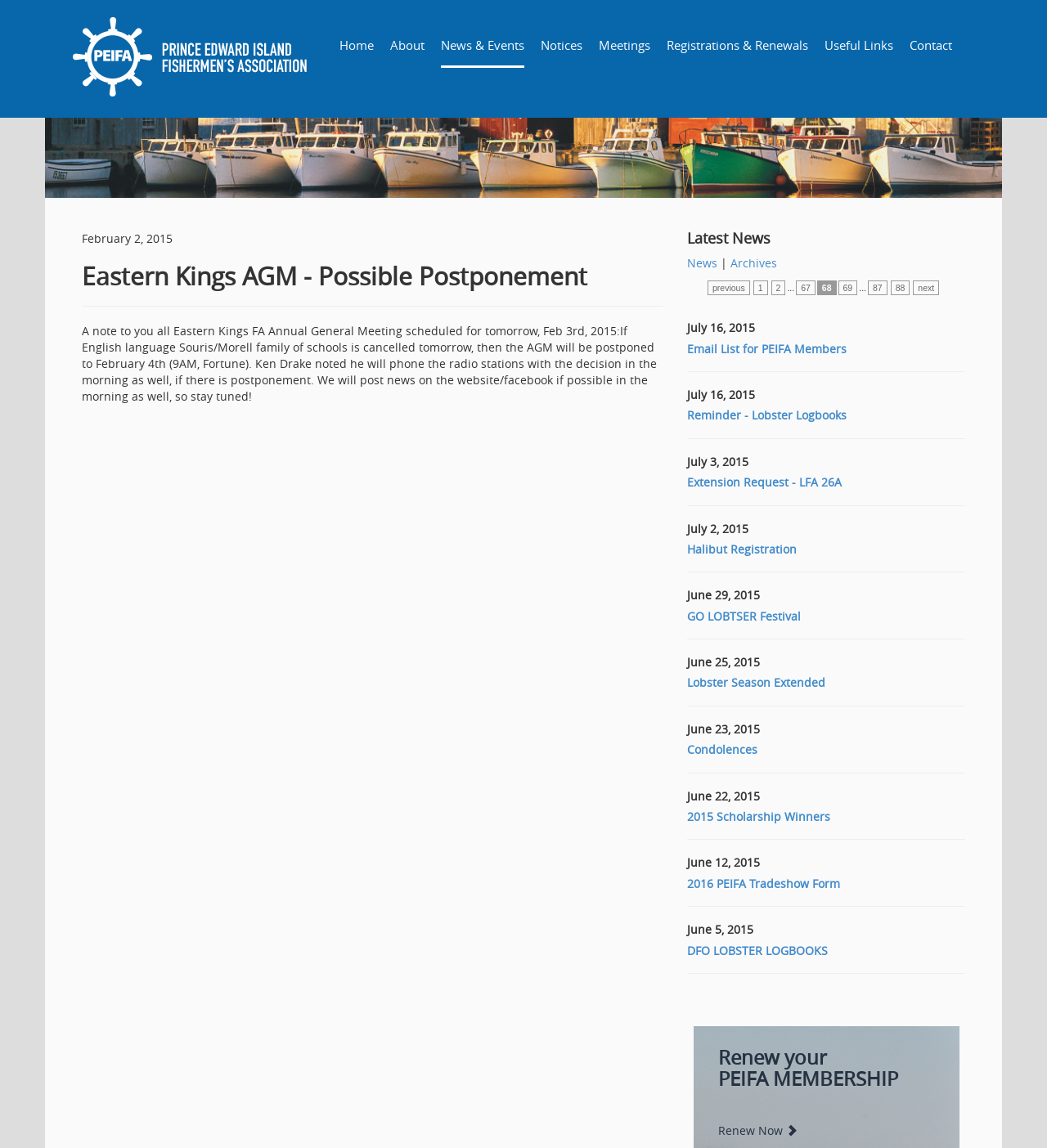Could you please study the image and provide a detailed answer to the question:
What is the purpose of the 'Email List for PEIFA Members' link?

The webpage has a link 'Email List for PEIFA Members' which suggests that the purpose of this link is to allow PEIFA members to join an email list, likely to receive updates and news from the organization.